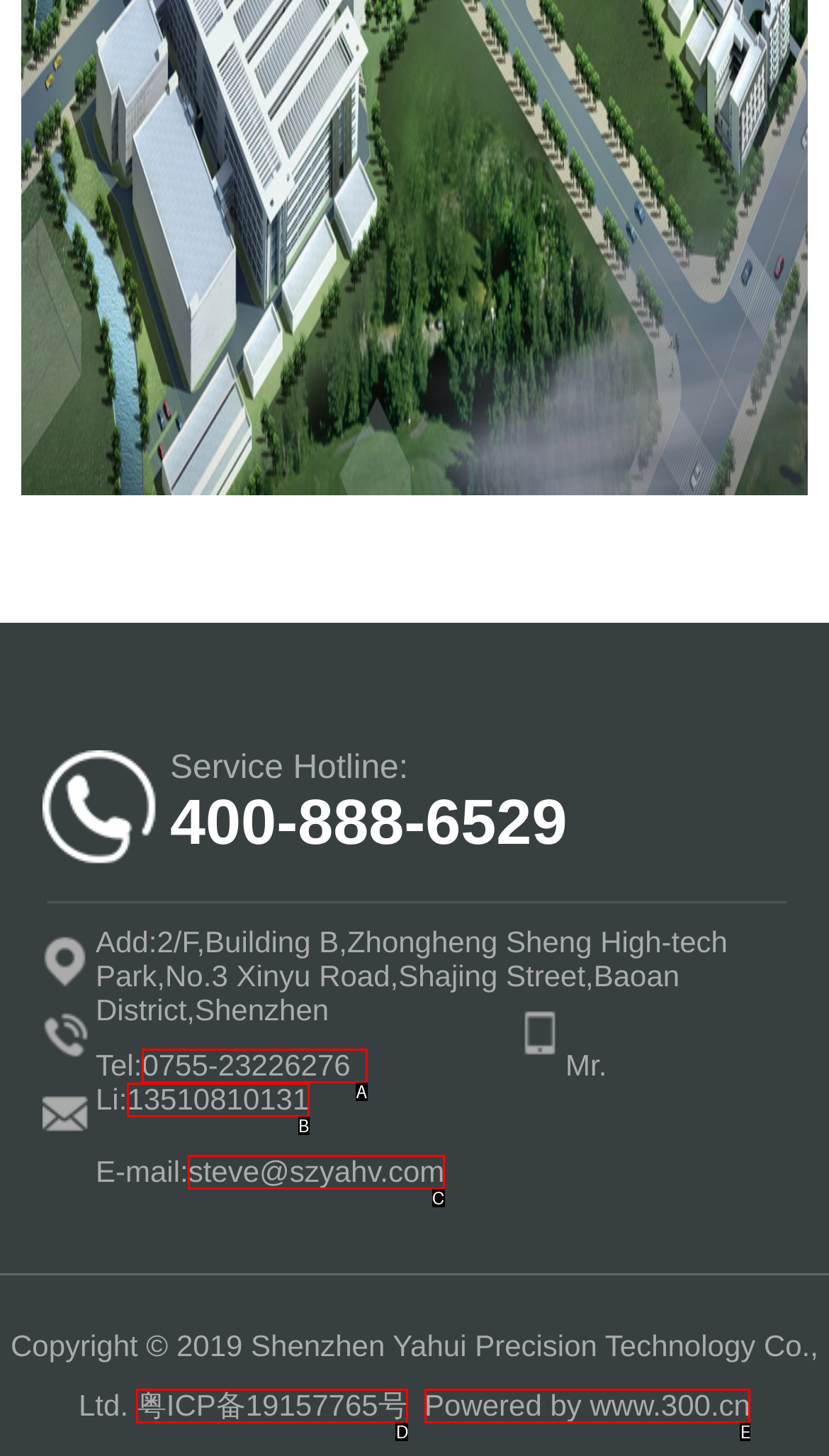Match the following description to the correct HTML element: 13510810131 Indicate your choice by providing the letter.

B